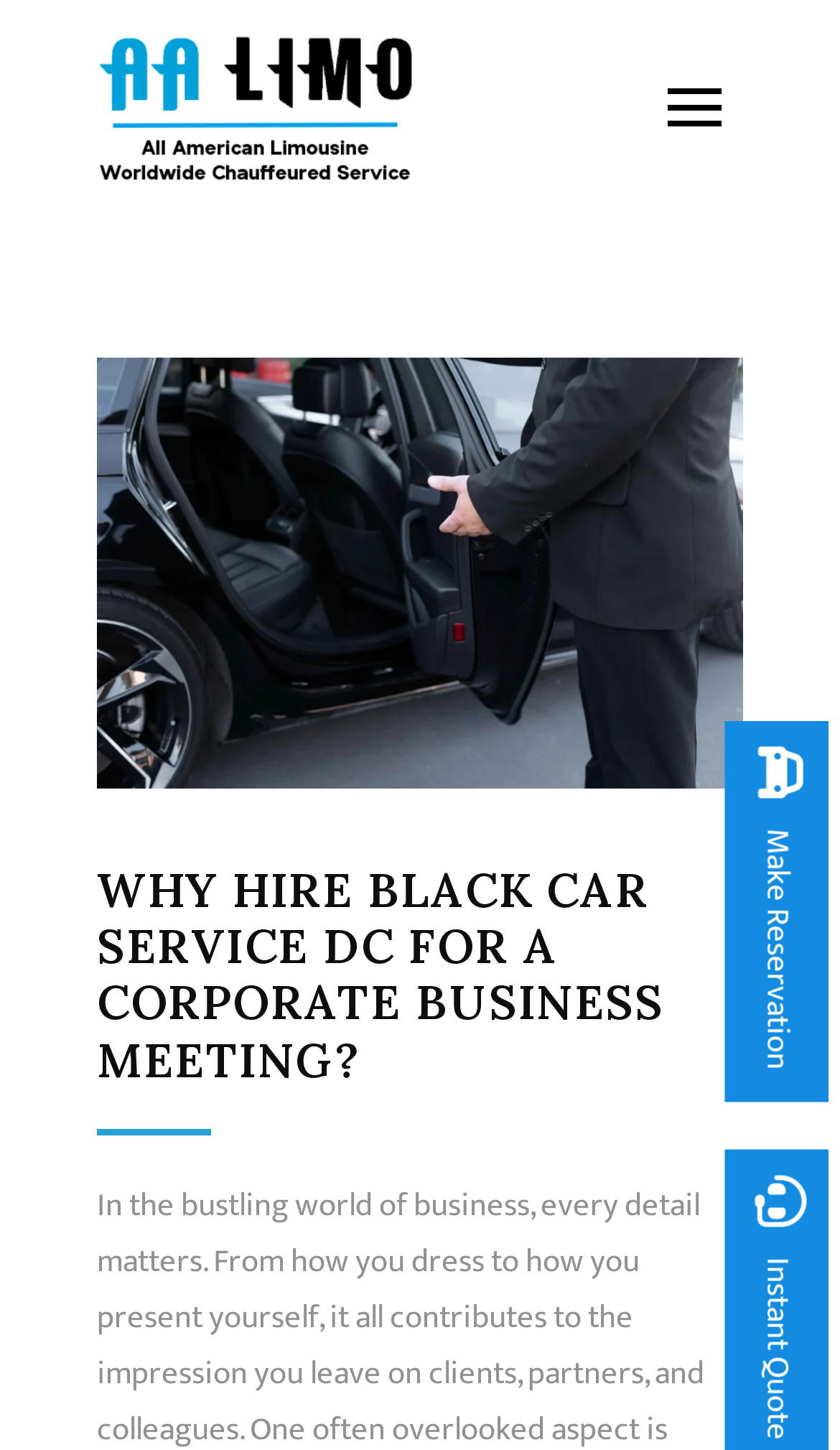What is the theme of the webpage?
Look at the webpage screenshot and answer the question with a detailed explanation.

The meta description mentions 'luxury travel in DC', and the overall design of the page suggests a high-end service, which implies that the theme of the webpage is luxury travel.